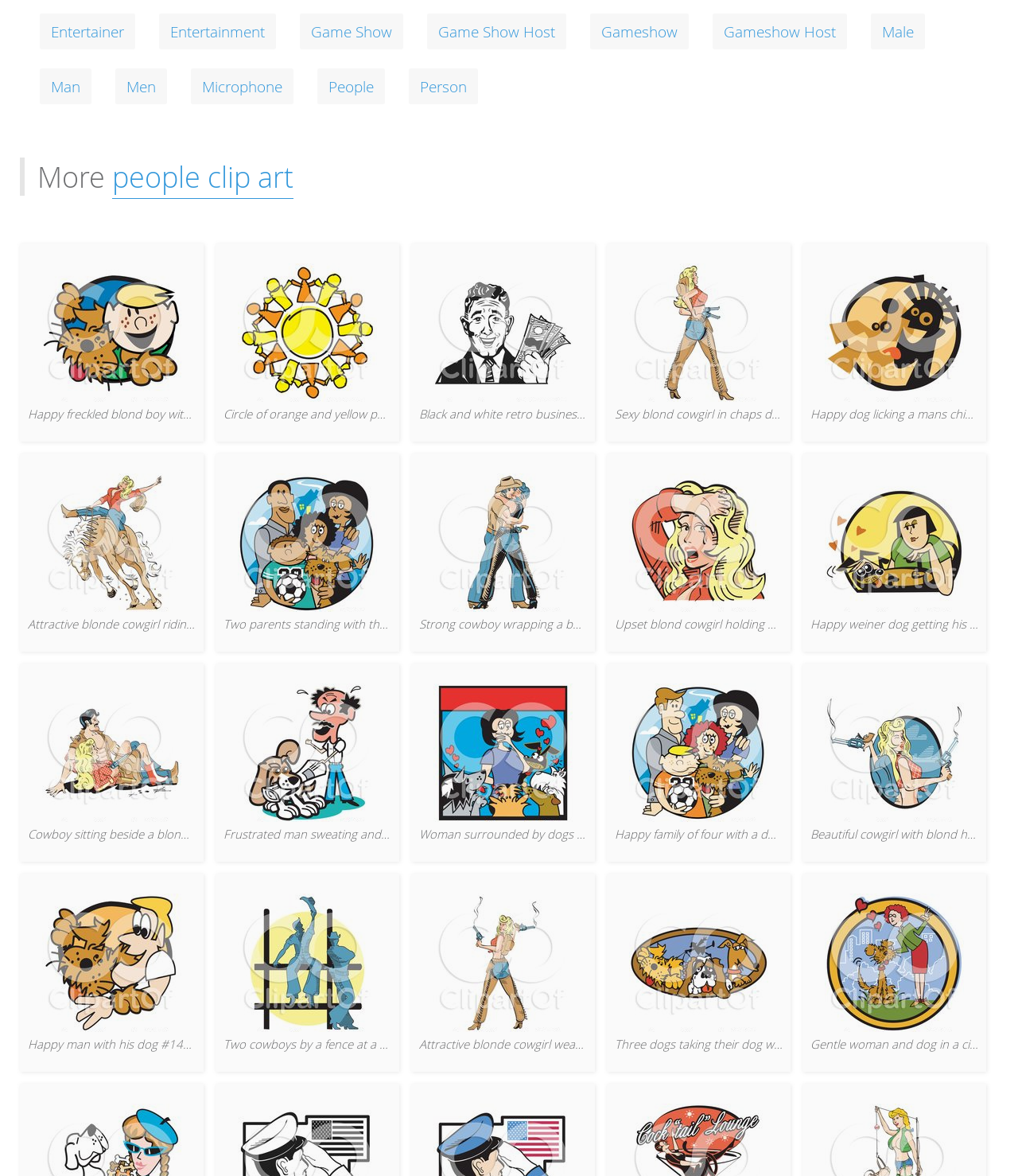Who is the illustrator of these clipart illustrations?
Based on the image, answer the question in a detailed manner.

By examining the links and image descriptions, I noticed that all of them are credited to Andy Nortnik, suggesting that he is the illustrator of these clipart illustrations.